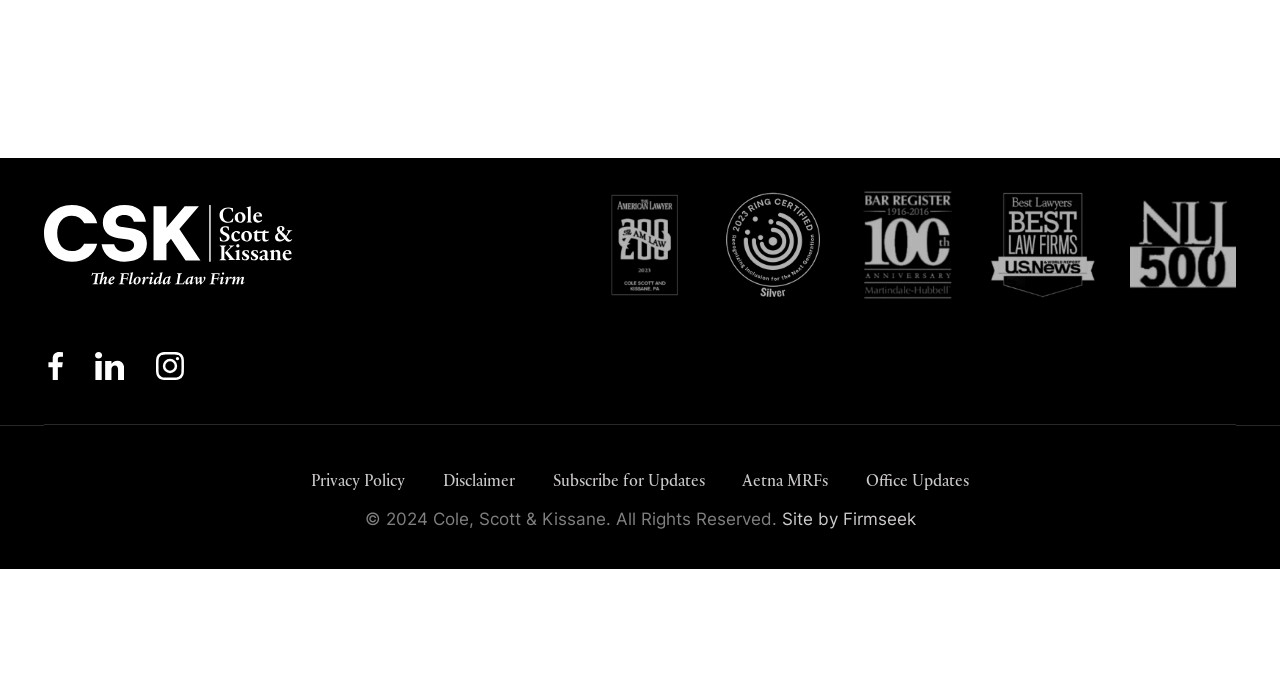How many social media links are present?
Respond to the question with a single word or phrase according to the image.

3